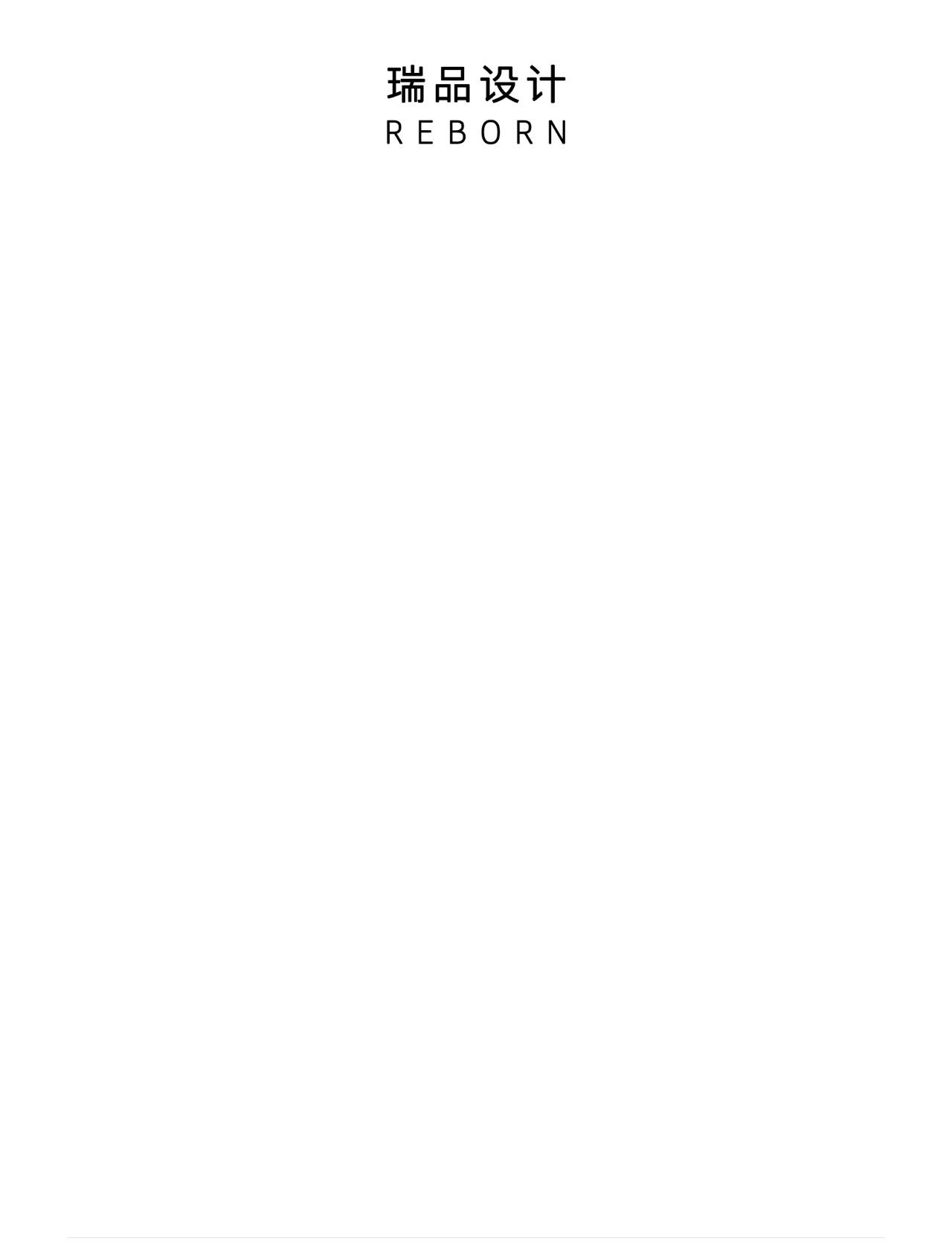Describe every aspect of the webpage comprehensively.

The webpage is about a company called Shenzhen Ruipin Villa Design Co., Ltd. (reborn), a professional villa high-end design institute. At the top, there are three links: "profile", "works", and "contact us", aligned horizontally. Below these links, there is a heading "COMPANY PROFILE" in a larger font.

The main content of the webpage is divided into four paragraphs. The first paragraph introduces the company, stating that it is a pioneer in the same industry and has performed countless classics since its establishment. The second paragraph describes the company's design teams, which are composed of global design elites, and its service concept of creativity first and customer first.

The third paragraph explains the company's organizational structure and quality management system, which ensure the perfect presentation of unique ideas. It also mentions the company's business model, home production line, and one-stop high-level private customized service, which integrate various design and furnishing services.

The fourth paragraph is a statement about the company's mission, saying that it speaks for its products with its unique design and excellent service. Below the text, there is a large image that takes up most of the bottom half of the webpage.